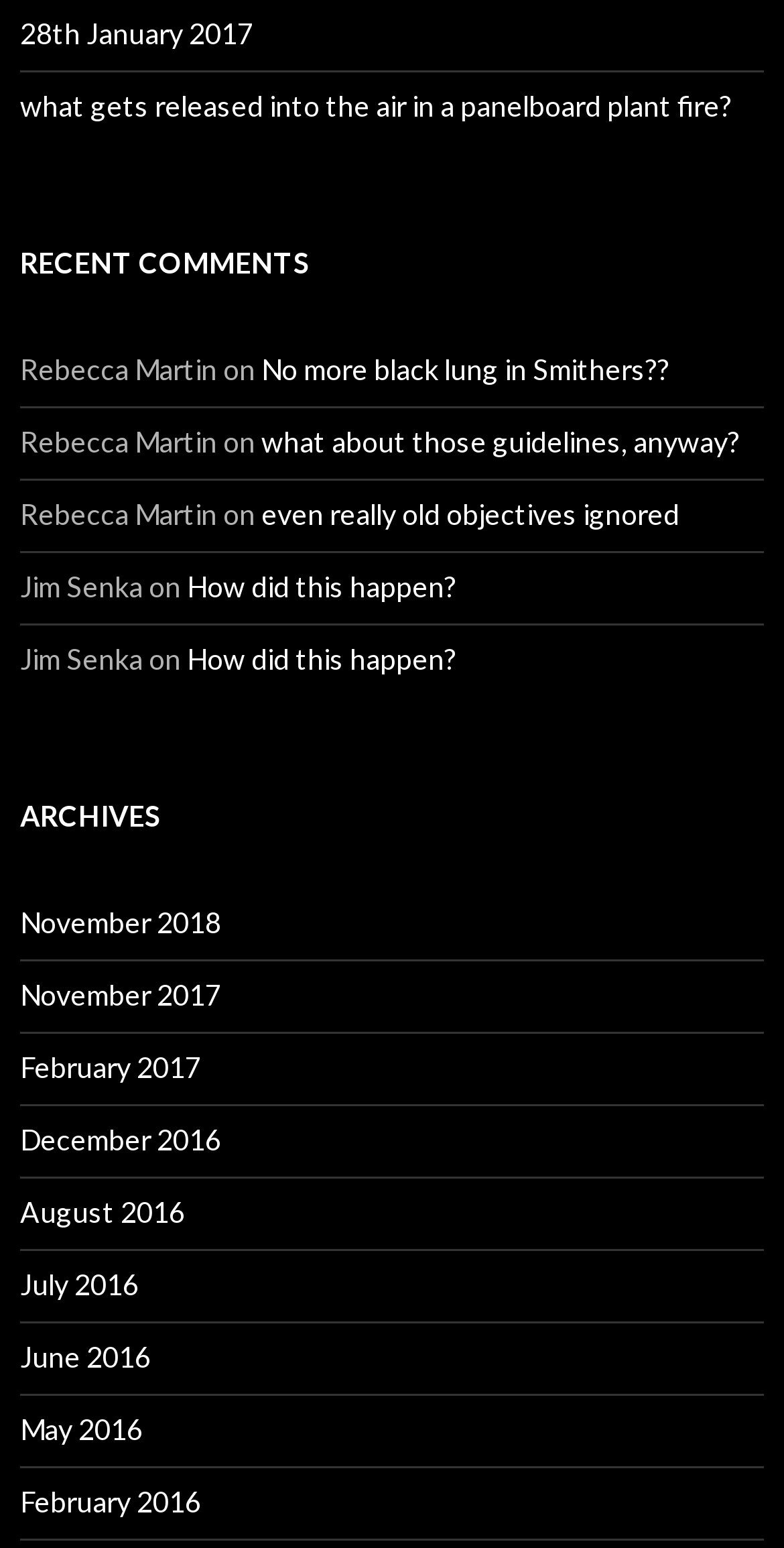Please locate the clickable area by providing the bounding box coordinates to follow this instruction: "Go to Home Page".

None